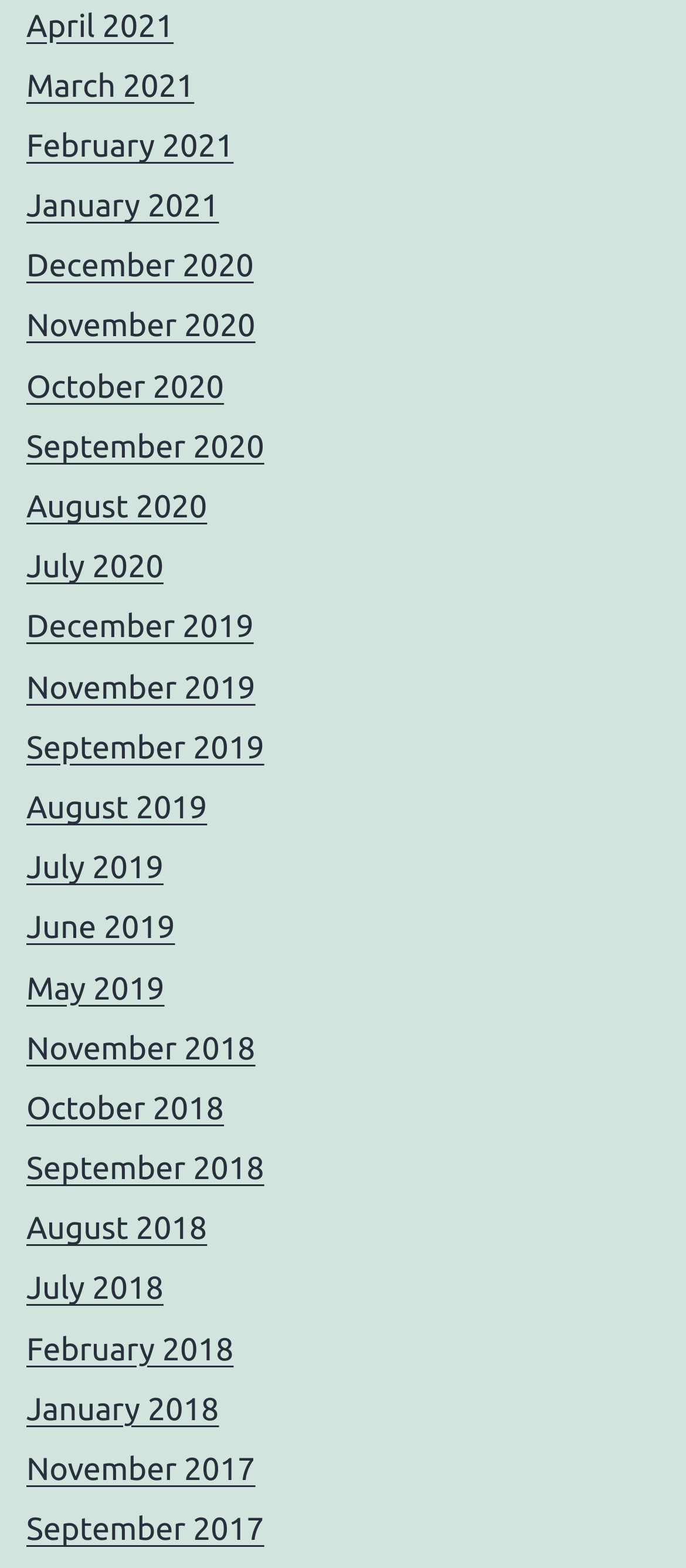Find the bounding box of the UI element described as follows: "August 2018".

[0.038, 0.772, 0.302, 0.795]